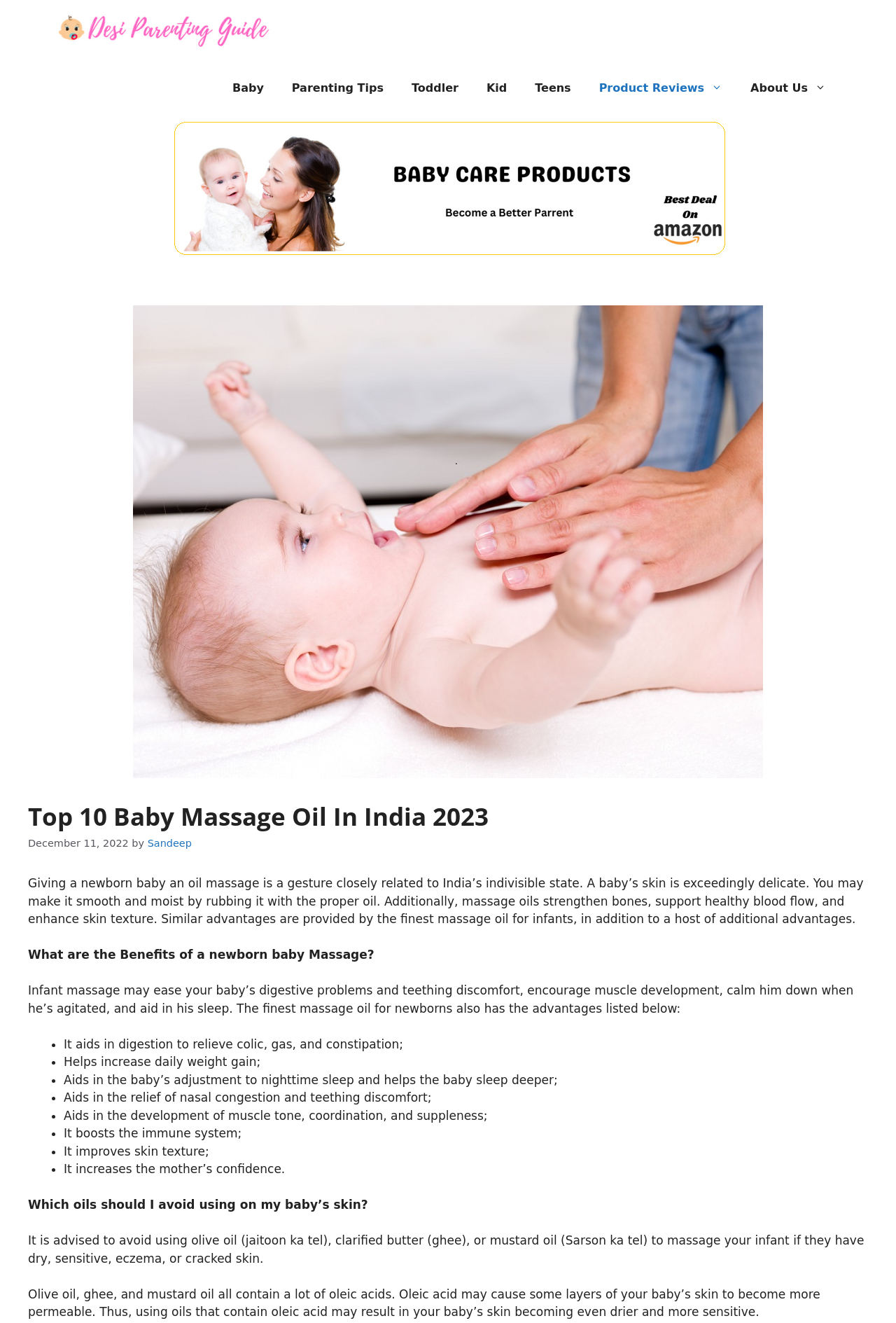What oils should be avoided for baby massage?
Could you give a comprehensive explanation in response to this question?

The webpage advises against using olive oil, clarified butter (ghee), and mustard oil for baby massage, especially for babies with dry, sensitive, eczema, or cracked skin, as they contain oleic acid which can make the skin even drier and more sensitive.